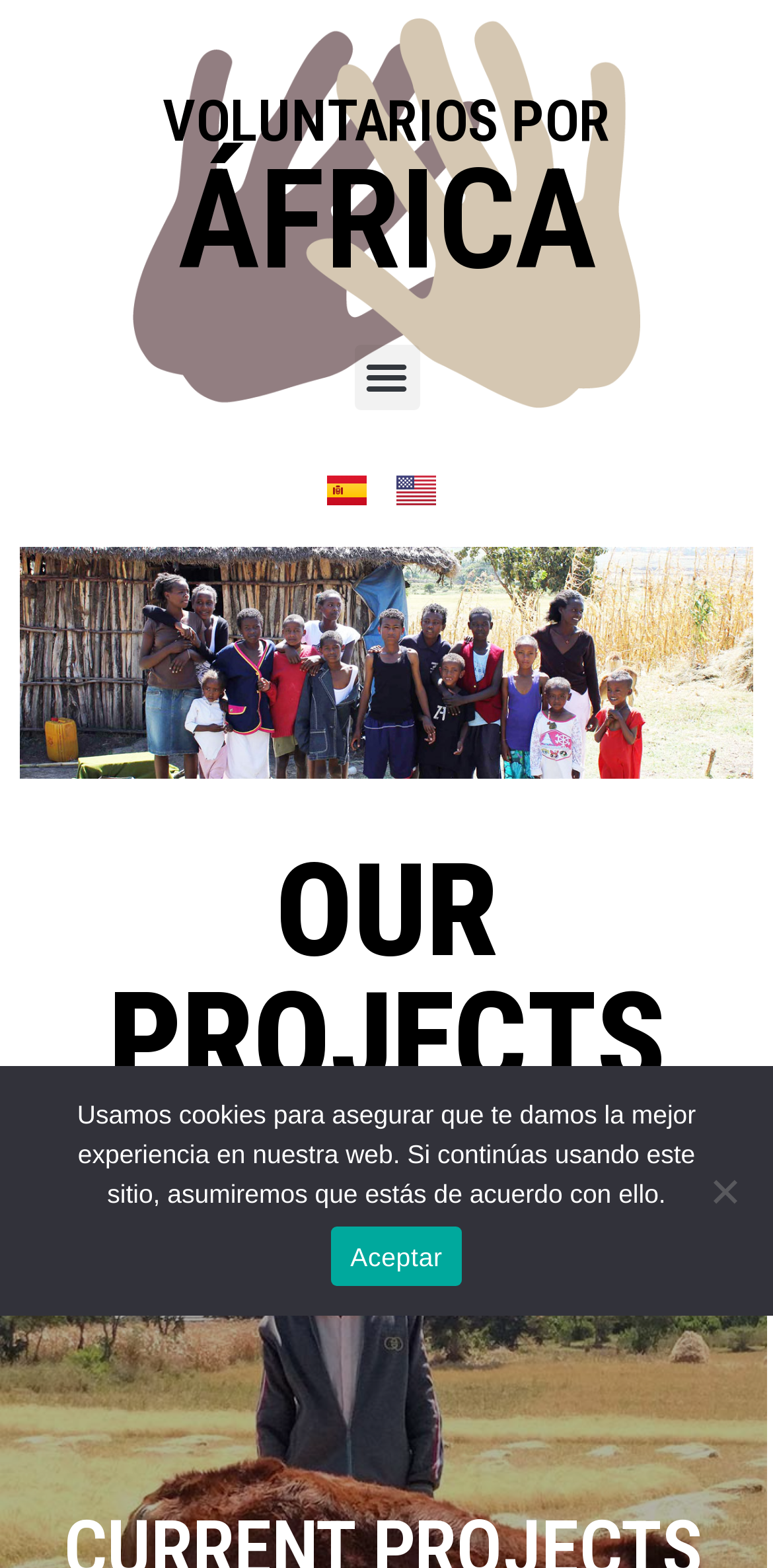Using the information in the image, give a comprehensive answer to the question: 
What is the language of the webpage?

I determined this by looking at the language options provided at the top of the webpage, which are 'Español' and 'English'. This suggests that the webpage is available in both Spanish and English languages.